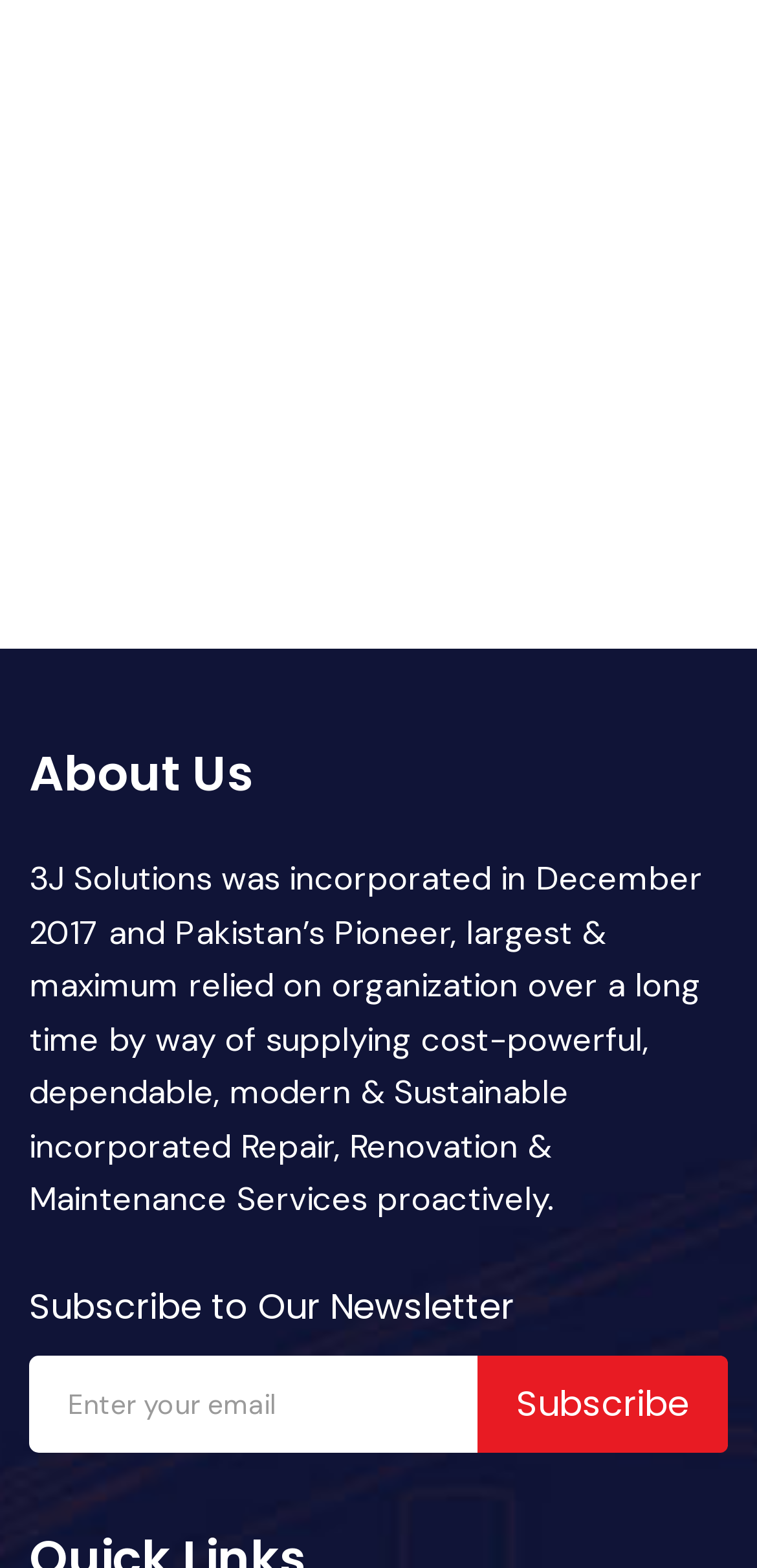What is the function of the button?
Please respond to the question with a detailed and thorough explanation.

The button is located next to the textbox and has the text 'Subscribe', indicating that it is used to submit the email address for subscription to the newsletter.